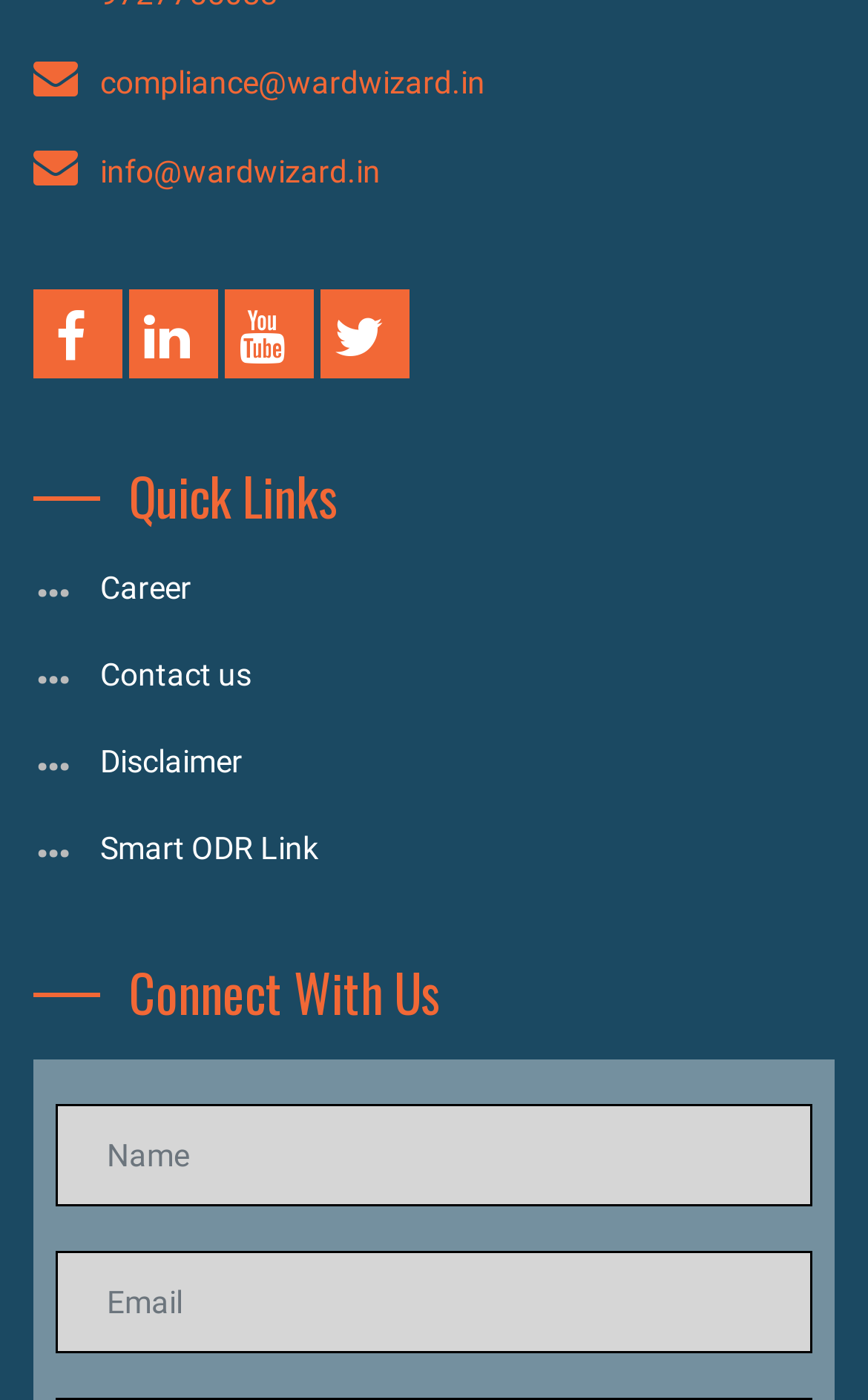Reply to the question with a brief word or phrase: How many textboxes are available in the 'Connect With Us' section?

Two